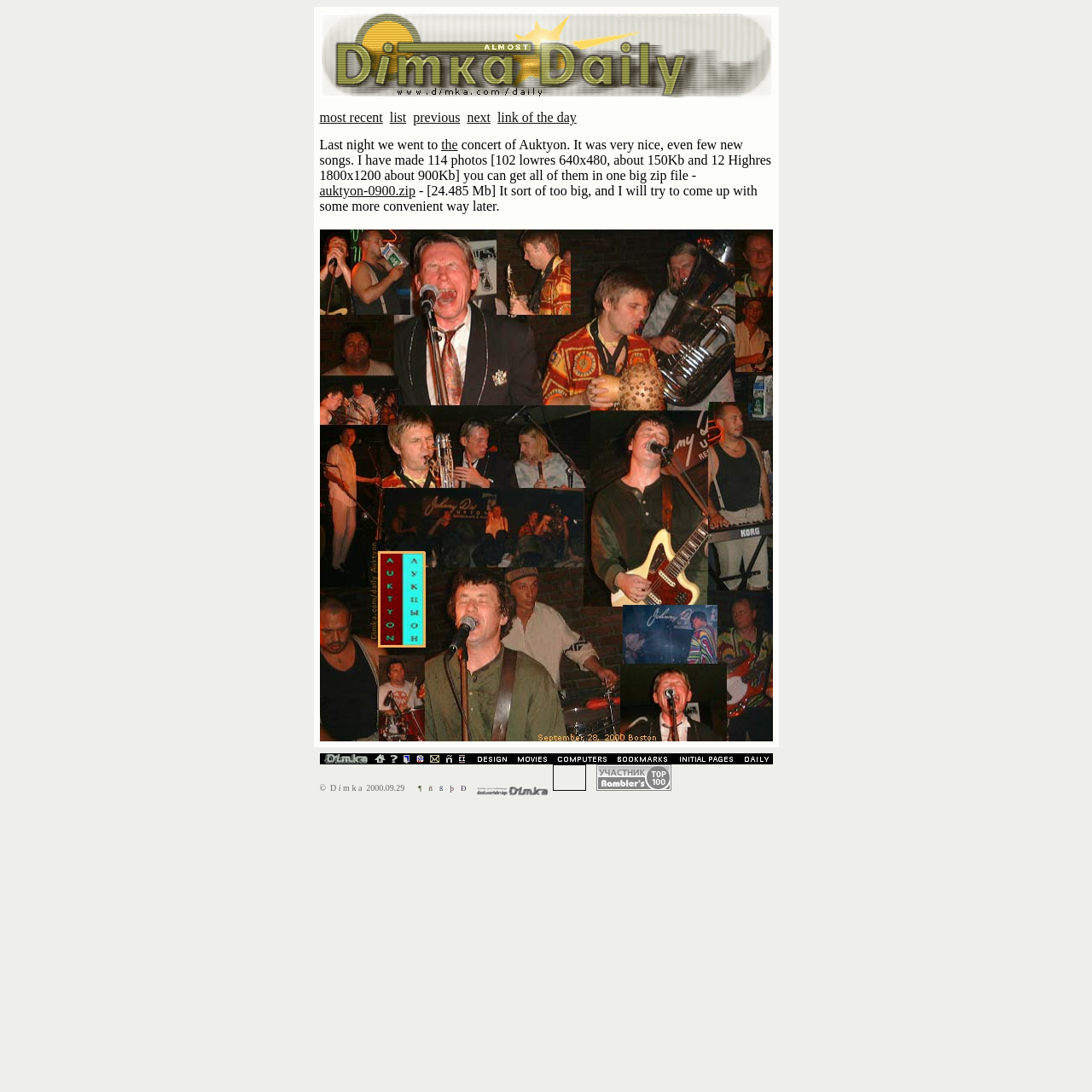Create a detailed summary of all the visual and textual information on the webpage.

The webpage is titled "Dimka Daily 2000.09.29" and has a layout table with three rows. 

At the top, there is a table cell containing an image with the title "Dimka Daily". 

Below it, there is a row with a table cell containing five links: "most recent", "list", "previous", "next", and "link of the day". These links are aligned horizontally and are separated by small gaps.

The main content of the webpage is in the third row, which occupies most of the page. It contains a table cell with a long paragraph of text describing a concert of Auktyon, including details about the photos taken and a link to download a zip file. There are also two links within the text: "the" and "auktyon-0900.zip". Below the text, there is an image with the caption "Auktyon at Jonny D's".

At the bottom of the page, there is a table cell with copyright information, including the date "2000.09.29" and several links to Rambler's Top100 and "rambler". There are also some small images and static text elements in this section.